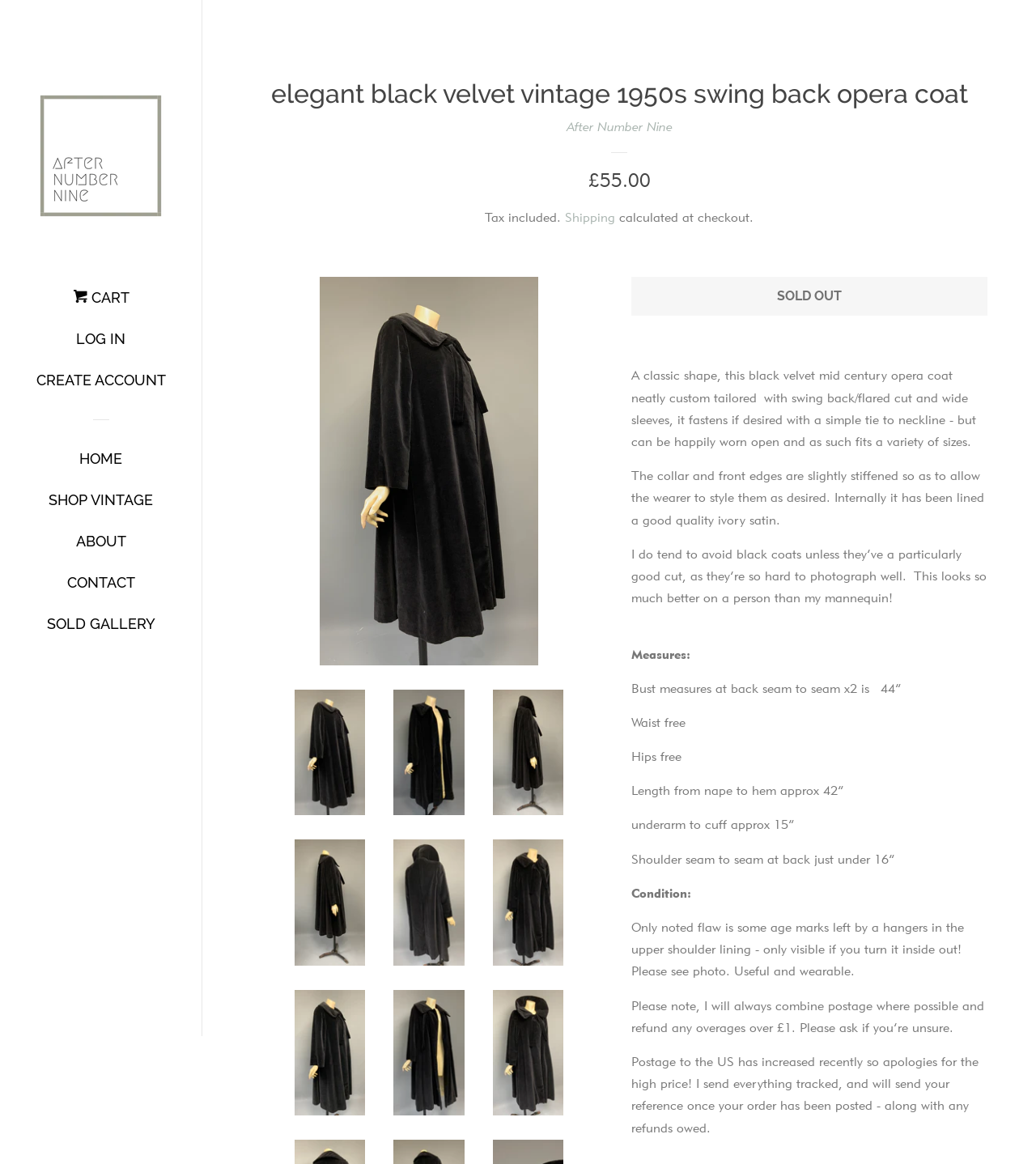Please identify the bounding box coordinates of the region to click in order to complete the given instruction: "Click the 'CART' link". The coordinates should be four float numbers between 0 and 1, i.e., [left, top, right, bottom].

[0.07, 0.243, 0.125, 0.279]